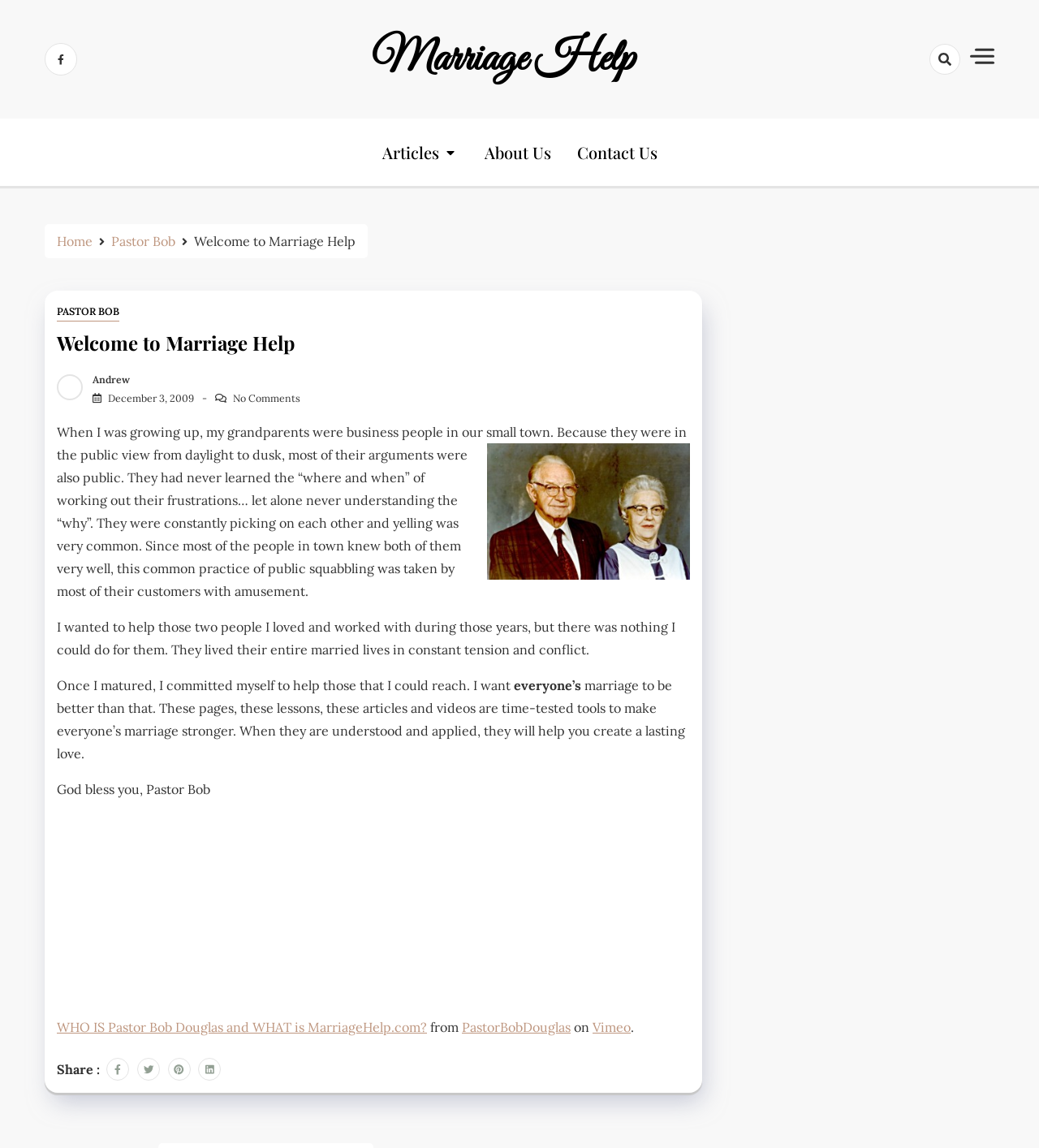Given the following UI element description: "December 3, 2009March 26, 2011", find the bounding box coordinates in the webpage screenshot.

[0.083, 0.342, 0.187, 0.352]